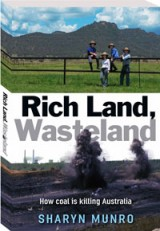Generate a detailed caption that describes the image.

The image showcases the book cover of "Rich Land, Wasteland," authored by Sharyn Munro. The cover features a striking juxtaposition of two worlds: in the background, a serene landscape with individuals standing by a fence, while the foreground starkly depicts a scene of environmental destruction, with plumes of smoke and dust rising from a mining area. The title prominently displayed in bold letters emphasizes the urgent message regarding the detrimental effects of coal mining in Australia, highlighting issues such as ecological harm and community impact. This book aims to expose the realities behind the coal industry’s influence on the environment and offers a critical perspective on the ongoing conflict between resource extraction and sustainability.